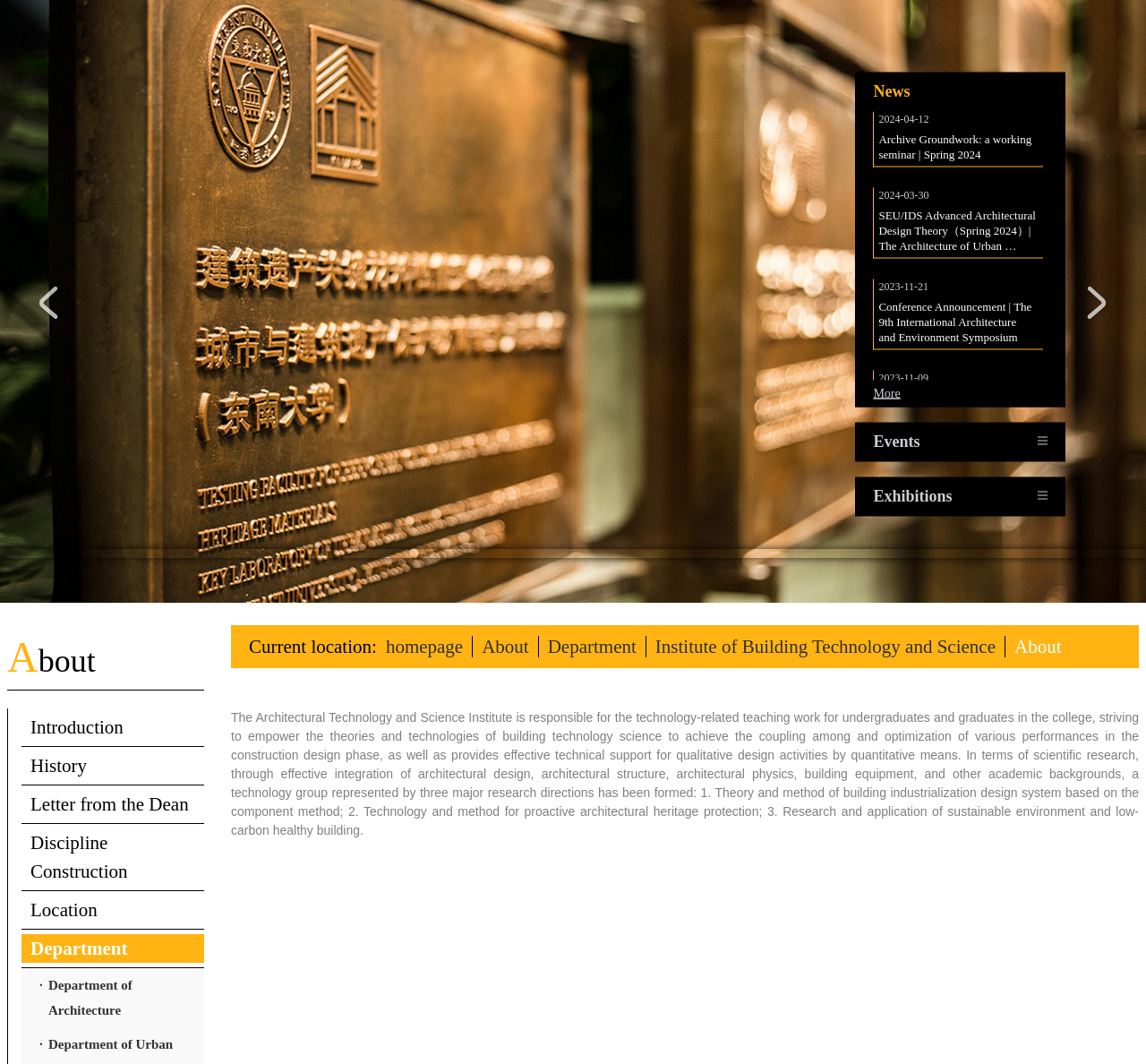Kindly determine the bounding box coordinates of the area that needs to be clicked to fulfill this instruction: "Read the introduction of the college".

[0.019, 0.142, 0.178, 0.178]